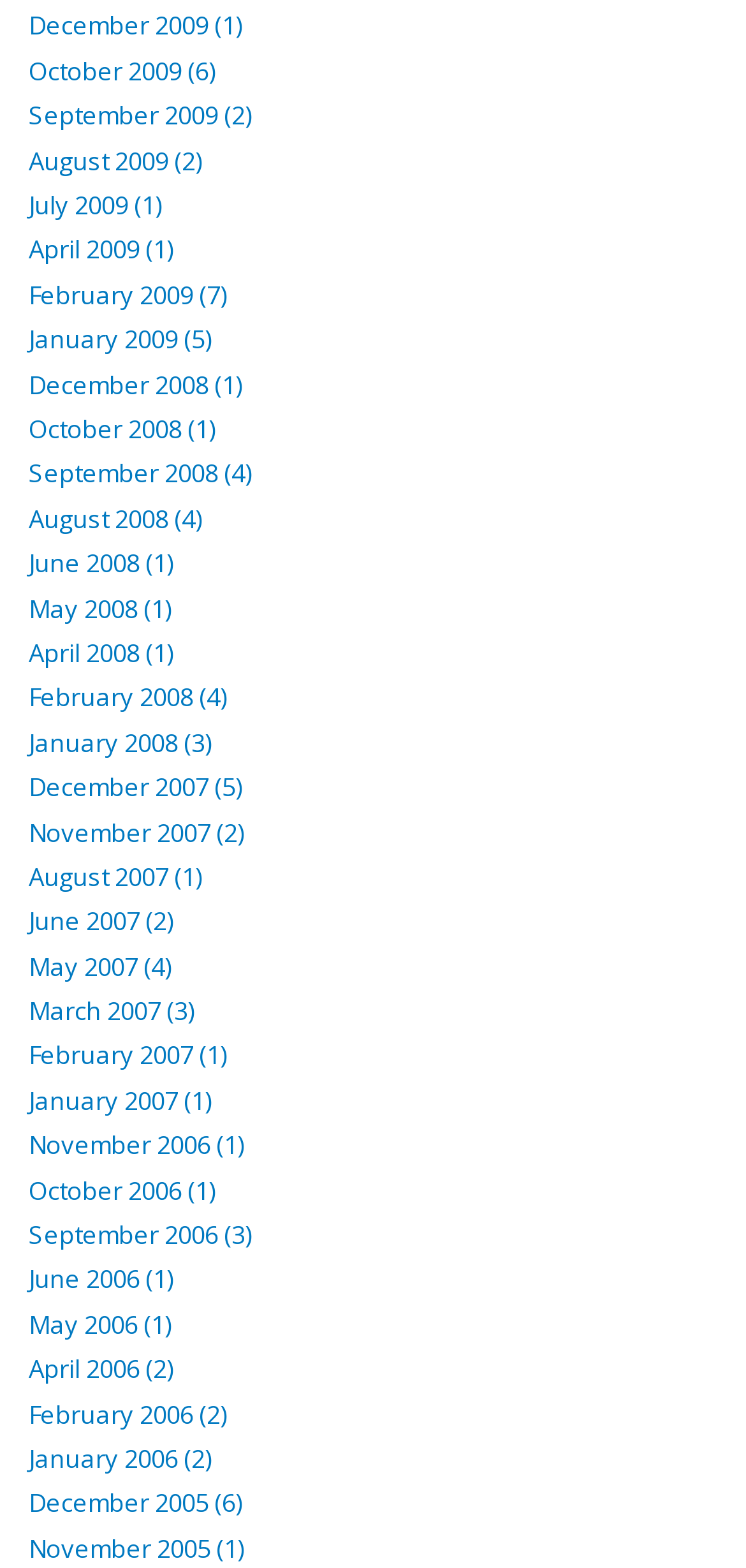Determine the bounding box coordinates for the element that should be clicked to follow this instruction: "Access August 2009". The coordinates should be given as four float numbers between 0 and 1, in the format [left, top, right, bottom].

[0.038, 0.091, 0.269, 0.113]